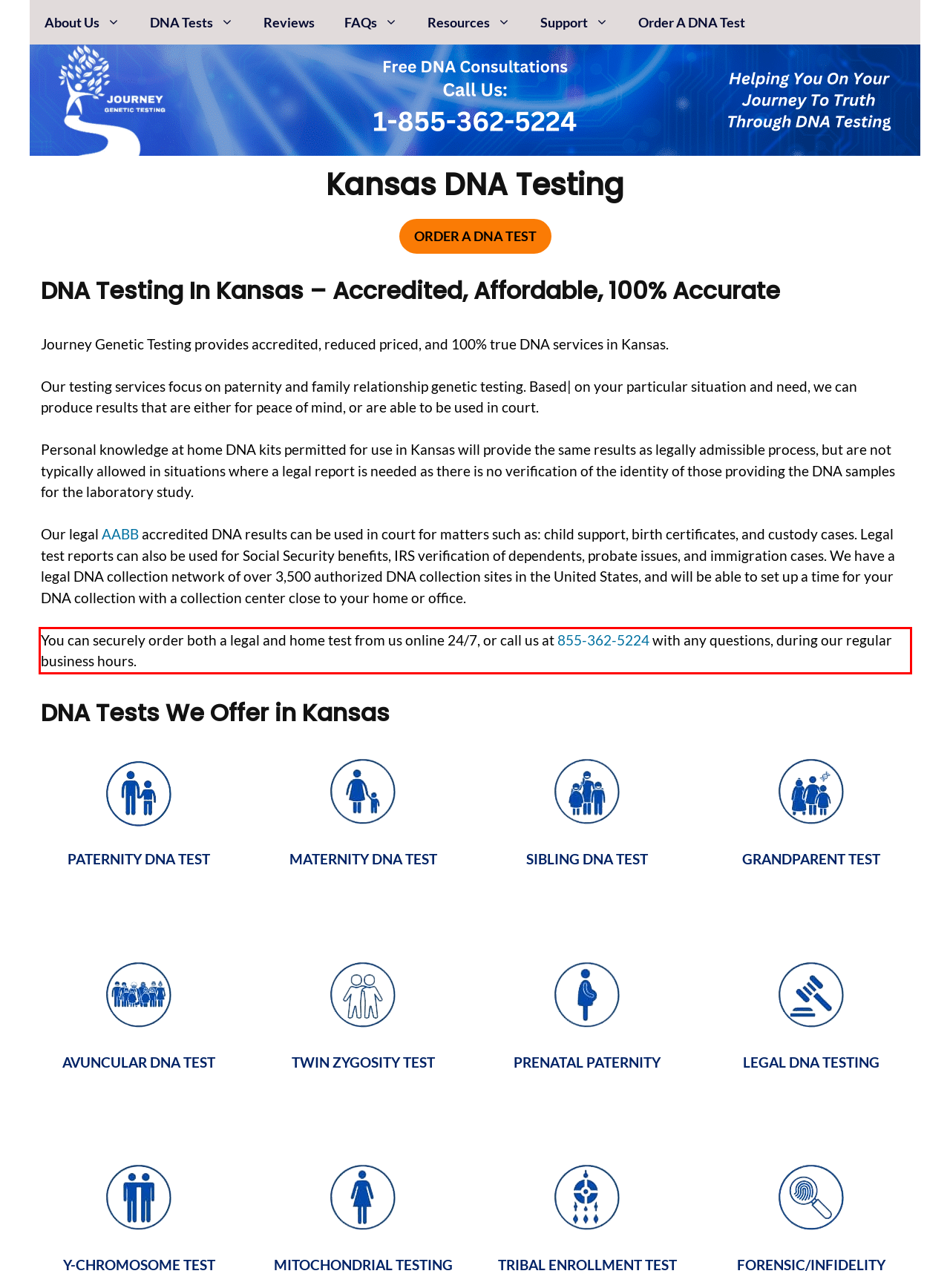Using the webpage screenshot, recognize and capture the text within the red bounding box.

You can securely order both a legal and home test from us online 24/7, or call us at 855-362-5224 with any questions, during our regular business hours.